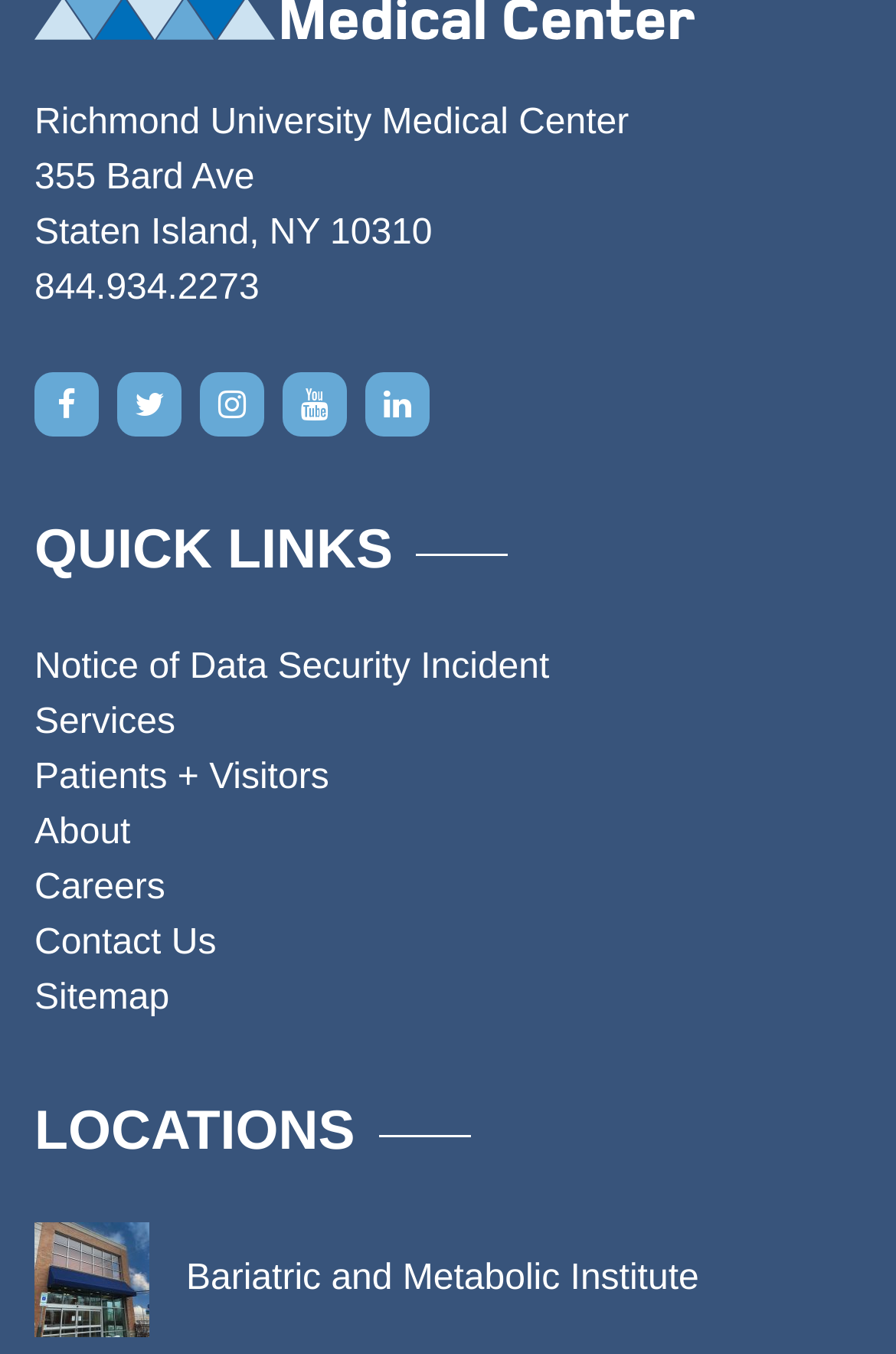Predict the bounding box of the UI element that fits this description: "Contact Us".

[0.038, 0.682, 0.241, 0.711]